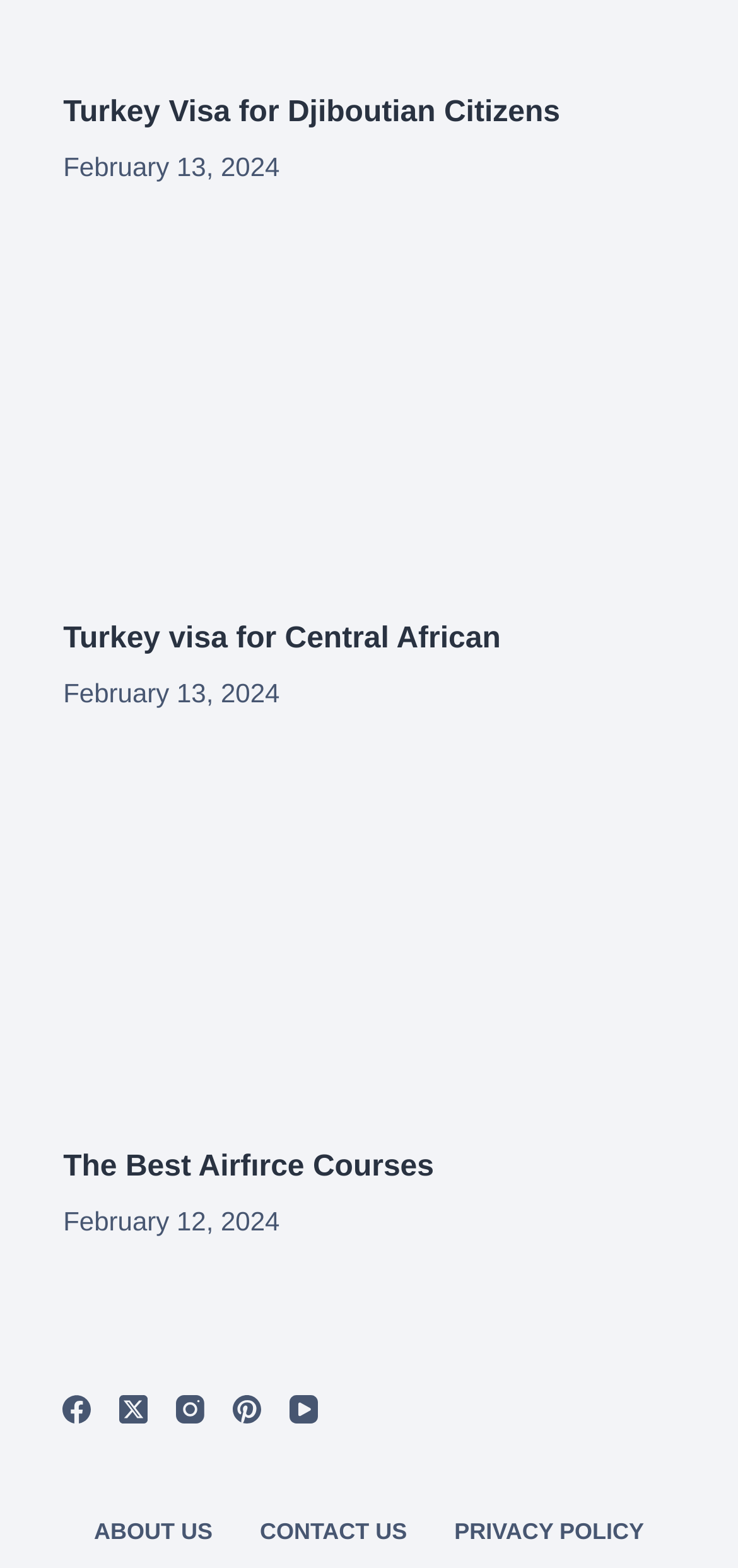Determine the bounding box for the described UI element: "The Best Airfırce Courses".

[0.086, 0.734, 0.588, 0.755]